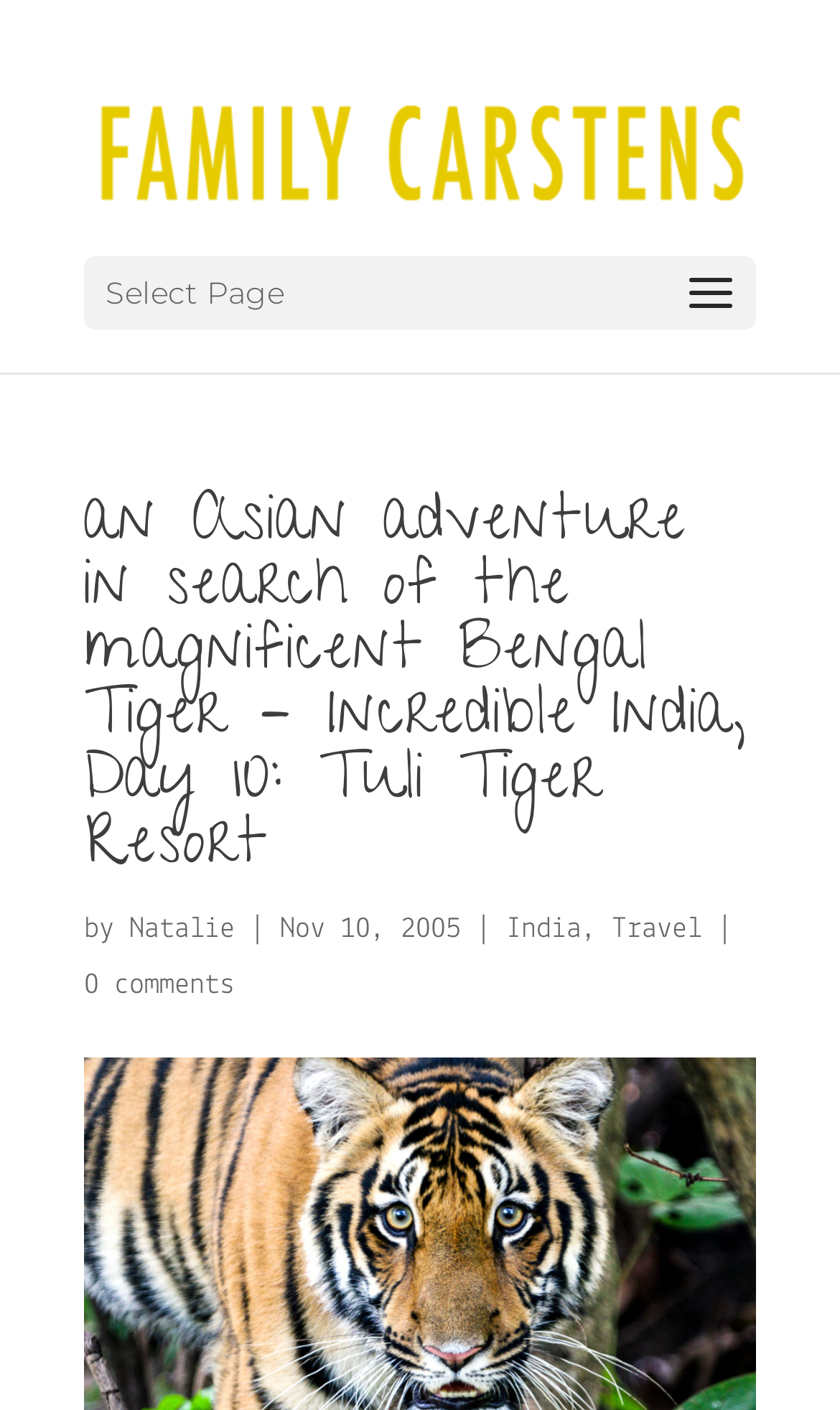Please respond in a single word or phrase: 
When was the article published?

Nov 10, 2005